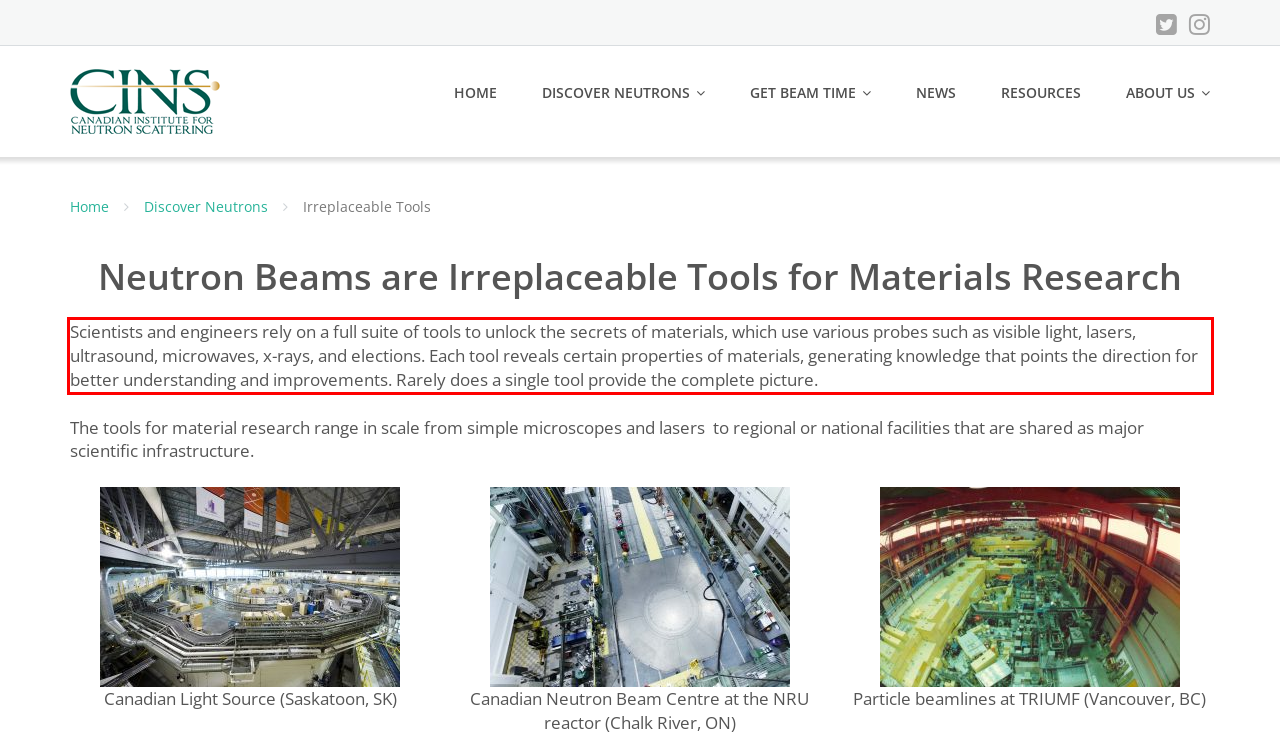Given the screenshot of the webpage, identify the red bounding box, and recognize the text content inside that red bounding box.

Scientists and engineers rely on a full suite of tools to unlock the secrets of materials, which use various probes such as visible light, lasers, ultrasound, microwaves, x-rays, and elections. Each tool reveals certain properties of materials, generating knowledge that points the direction for better understanding and improvements. Rarely does a single tool provide the complete picture.